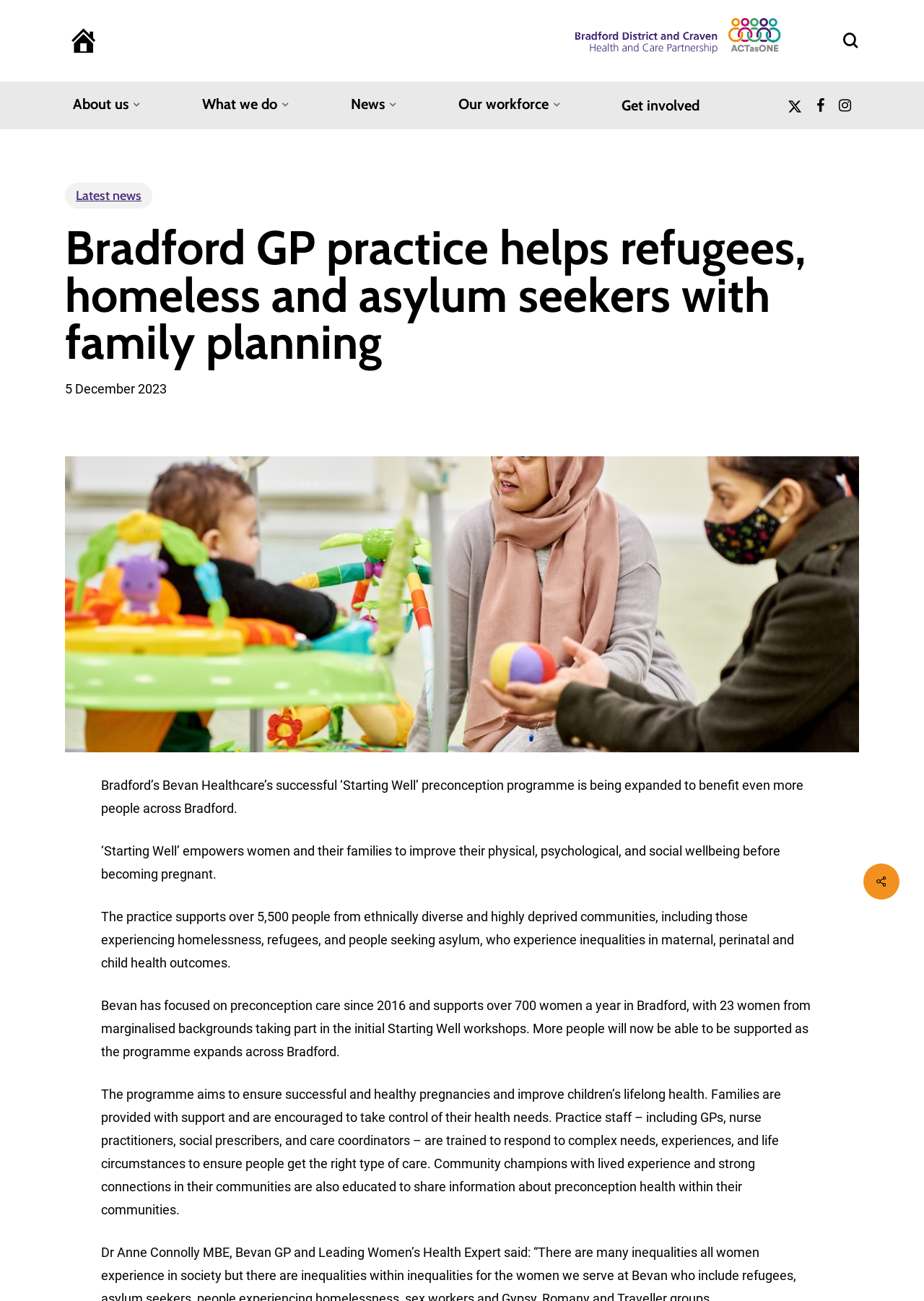Identify the headline of the webpage and generate its text content.

Bradford GP practice helps refugees, homeless and asylum seekers with family planning